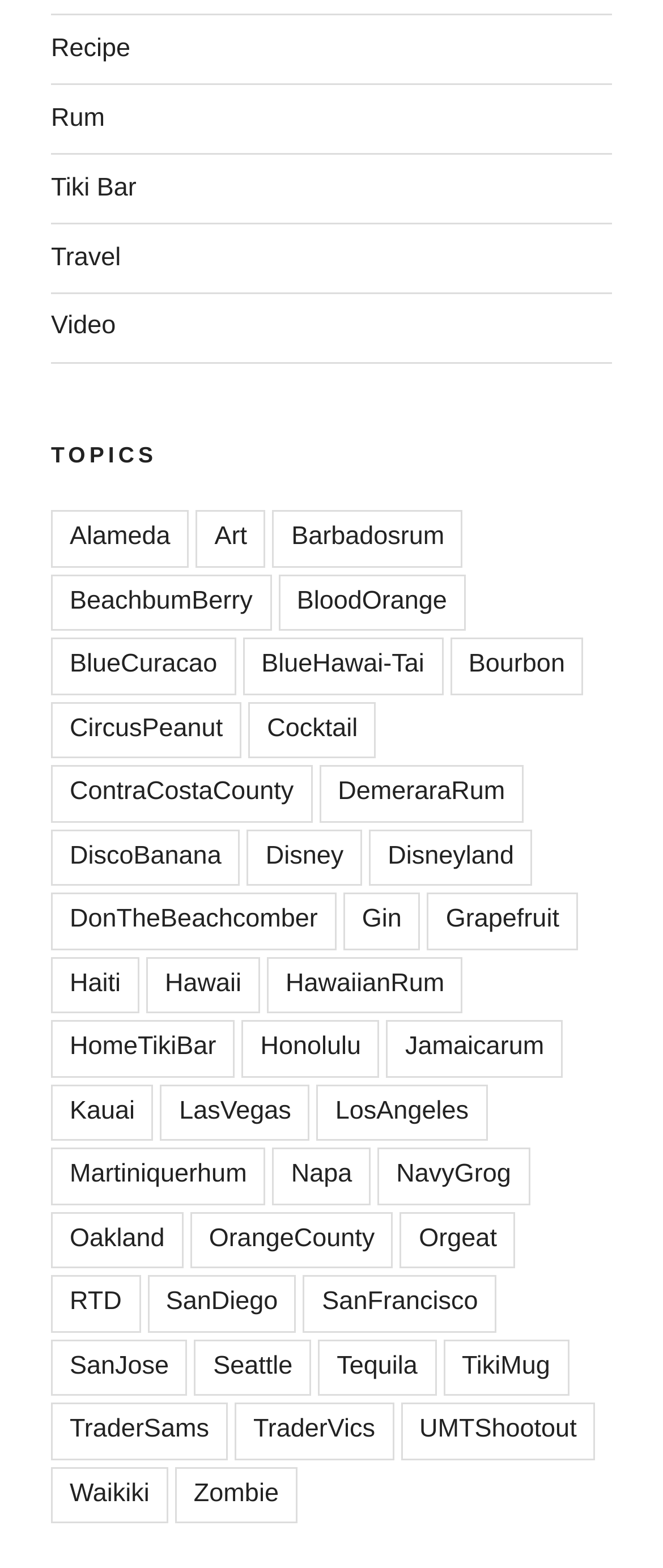Find the bounding box coordinates of the element's region that should be clicked in order to follow the given instruction: "Click on the 'Recipe' link". The coordinates should consist of four float numbers between 0 and 1, i.e., [left, top, right, bottom].

[0.077, 0.021, 0.197, 0.04]